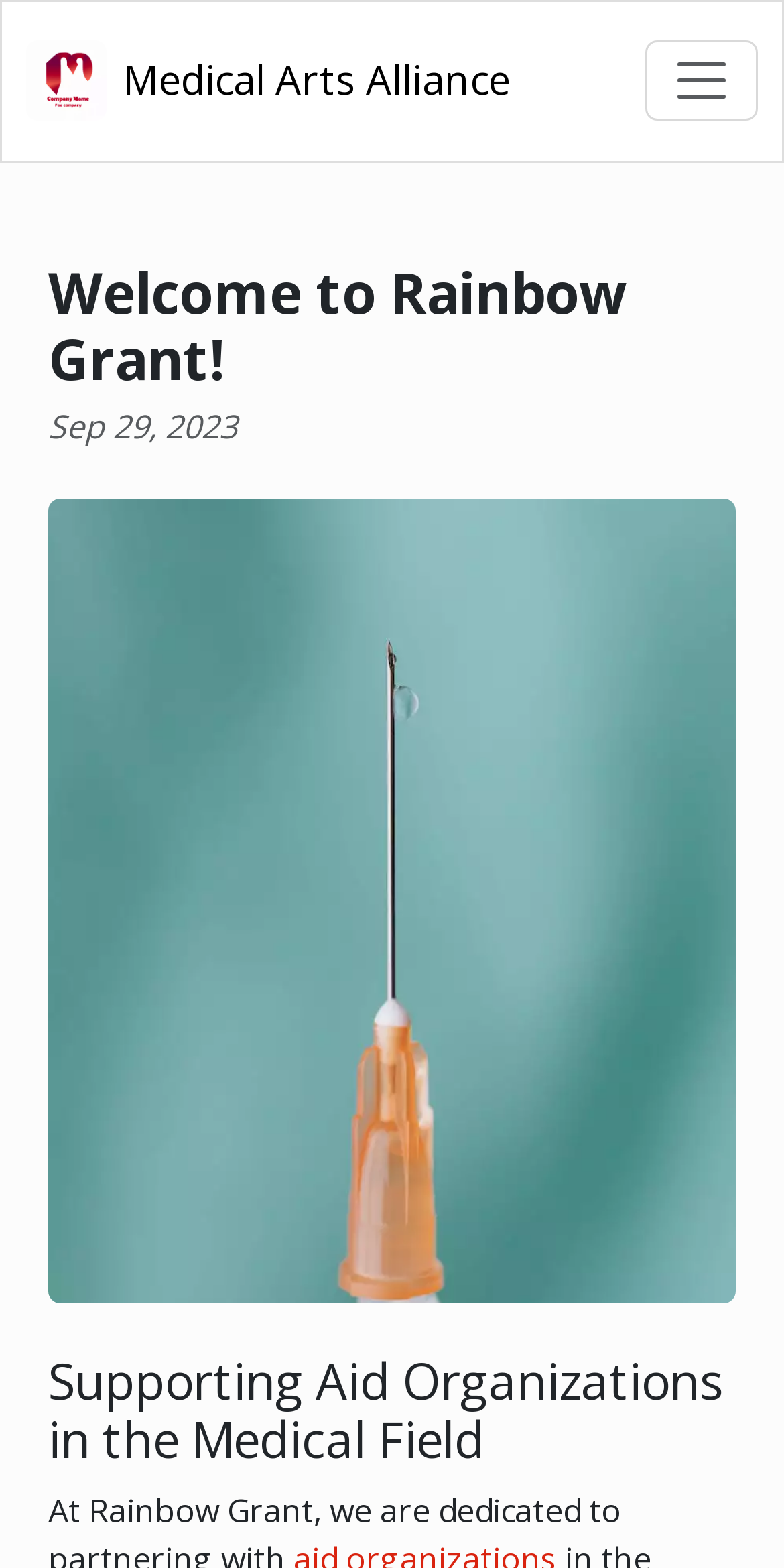Given the element description: "aria-label="Toggle navigation"", predict the bounding box coordinates of the UI element it refers to, using four float numbers between 0 and 1, i.e., [left, top, right, bottom].

[0.823, 0.026, 0.967, 0.077]